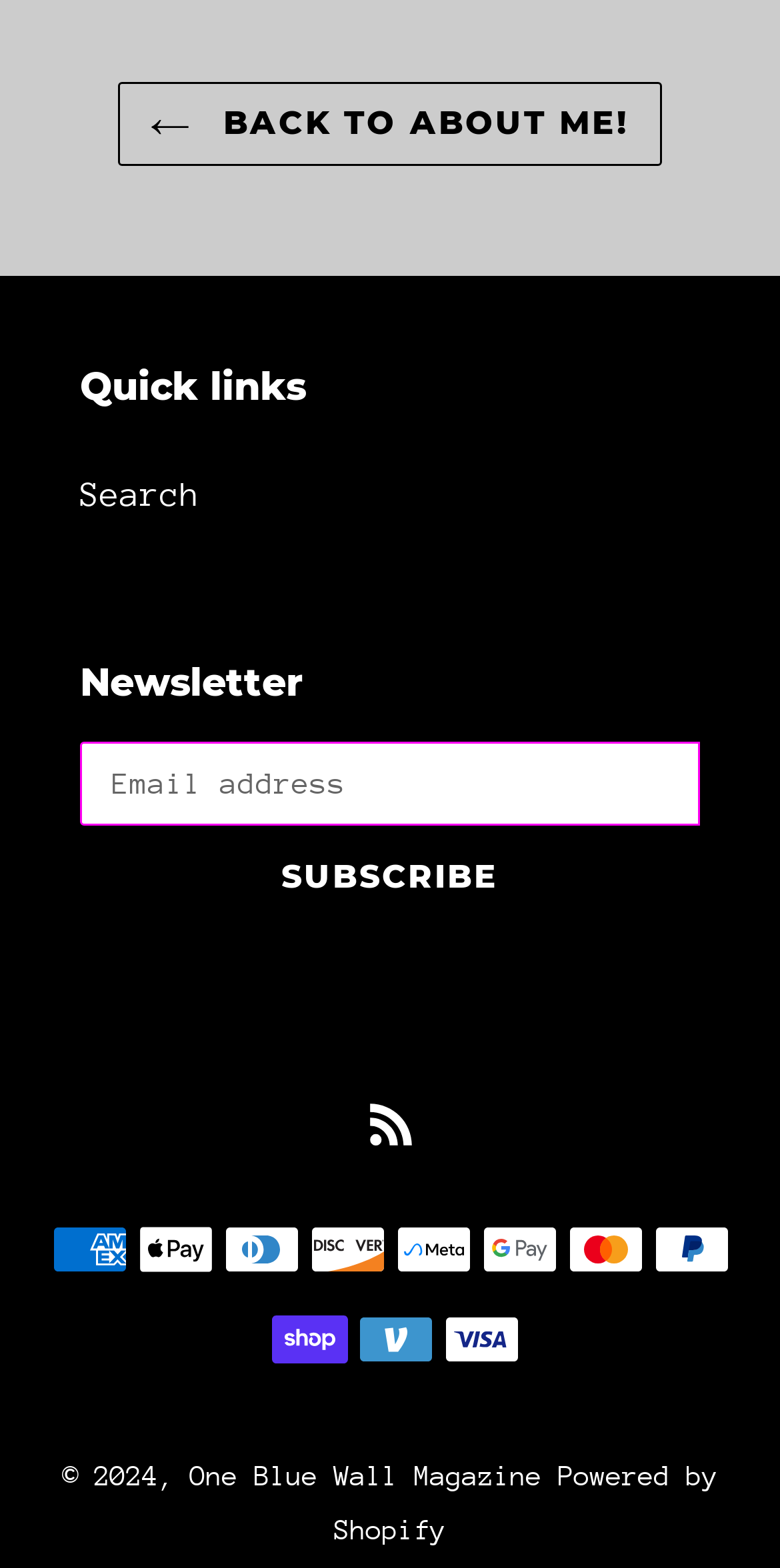Based on what you see in the screenshot, provide a thorough answer to this question: What is the purpose of the textbox?

The textbox element has a description 'Email address' and is required, indicating that it is used to input an email address, likely for newsletter subscription.